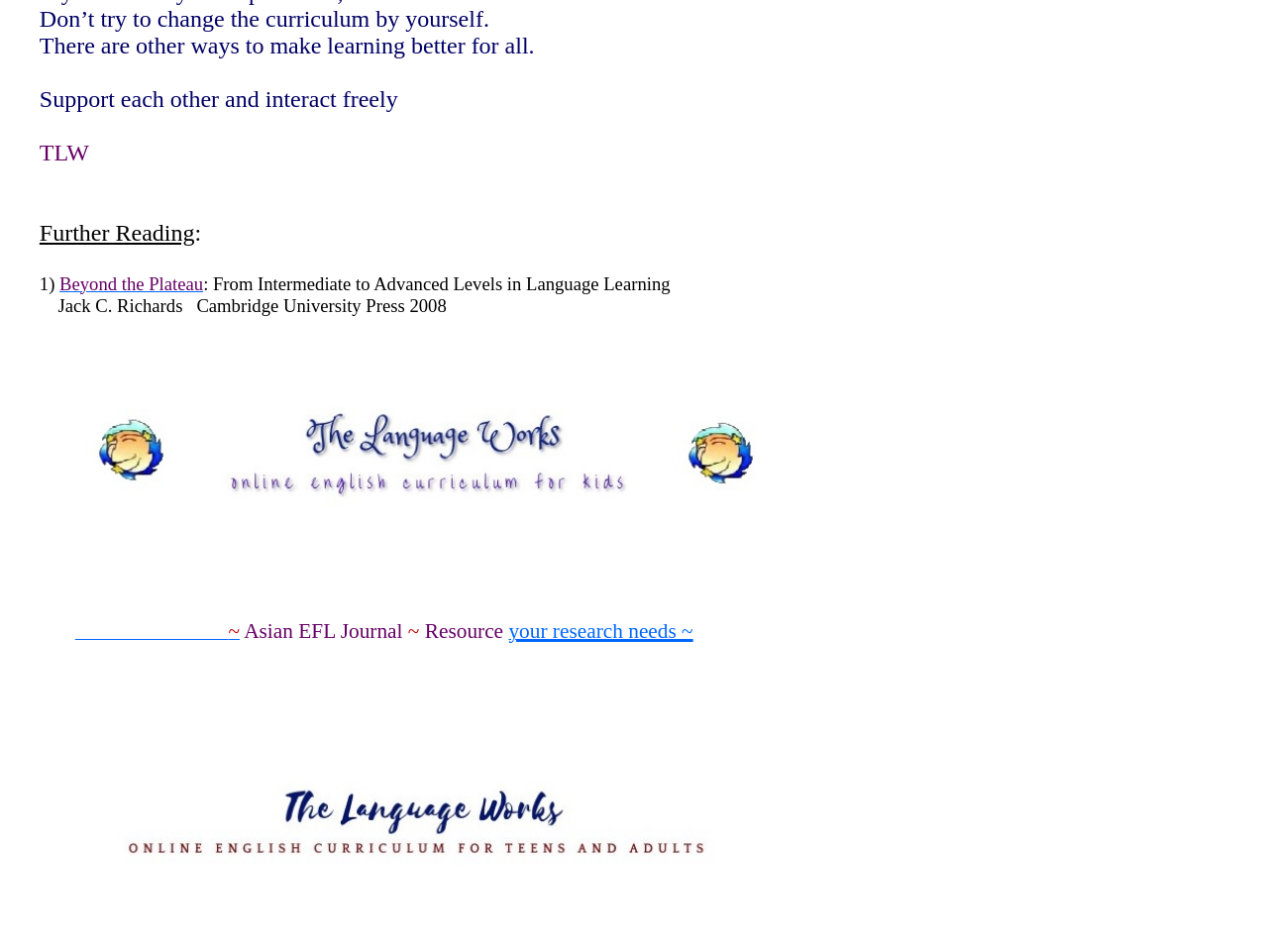What is the name of the journal mentioned?
Please look at the screenshot and answer using one word or phrase.

Asian EFL Journal